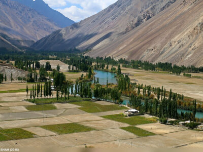What is the color of the surrounding mountains?
Observe the image and answer the question with a one-word or short phrase response.

Arid